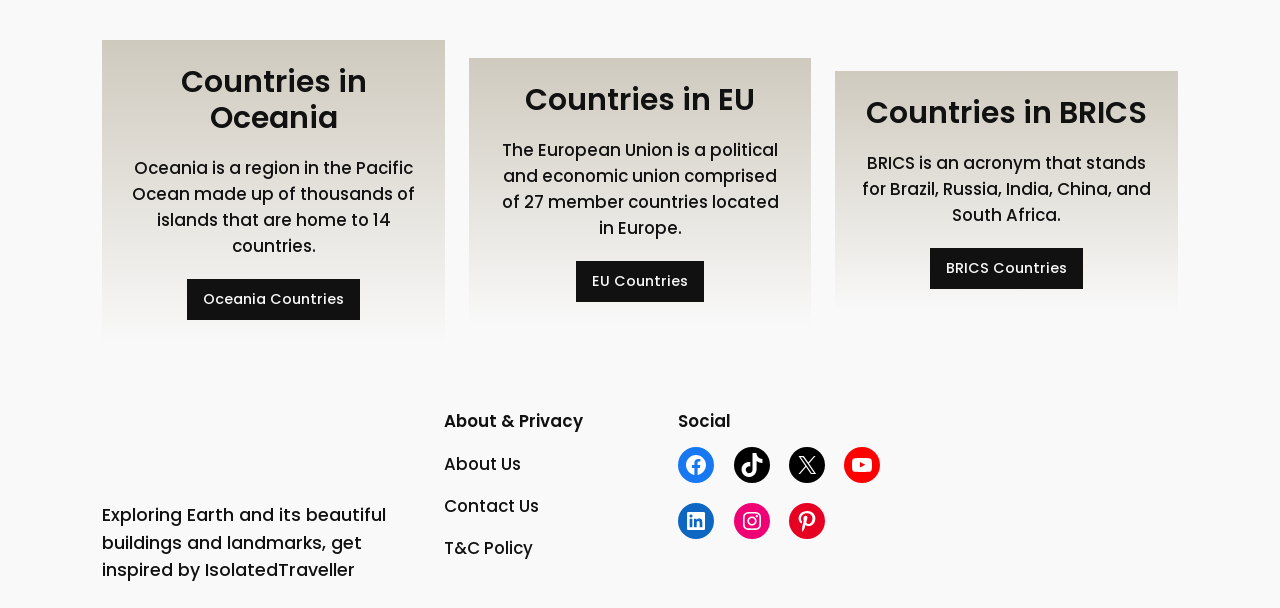What region is Oceania located in?
Can you offer a detailed and complete answer to this question?

Based on the webpage, Oceania is described as a region in the Pacific Ocean, which is mentioned in the StaticText element with the text 'Oceania is a region in the Pacific Ocean made up of thousands of islands that are home to 14 countries.'